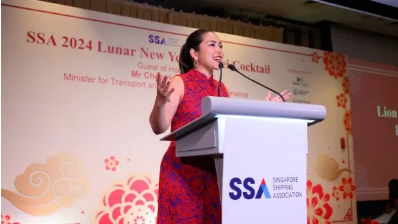Provide a comprehensive description of the image.

At the 2024 Lunar New Year Cocktail organized by the Singapore Shipping Association (SSA), Charmaine takes center stage as the emcee, engaging the audience with her lively presence. Dressed in a vibrant red outfit that reflects the festive spirit of the occasion, she speaks passionately into the microphone, welcoming esteemed guests and dignitaries. The backdrop features elegant floral decorations symbolic of prosperity and growth, adding to the celebratory atmosphere. This event is graced by Mr. Chee Hong Tat, the Minister for Transport, emphasizing the importance of the maritime industry and the relationships fostered through such gatherings.